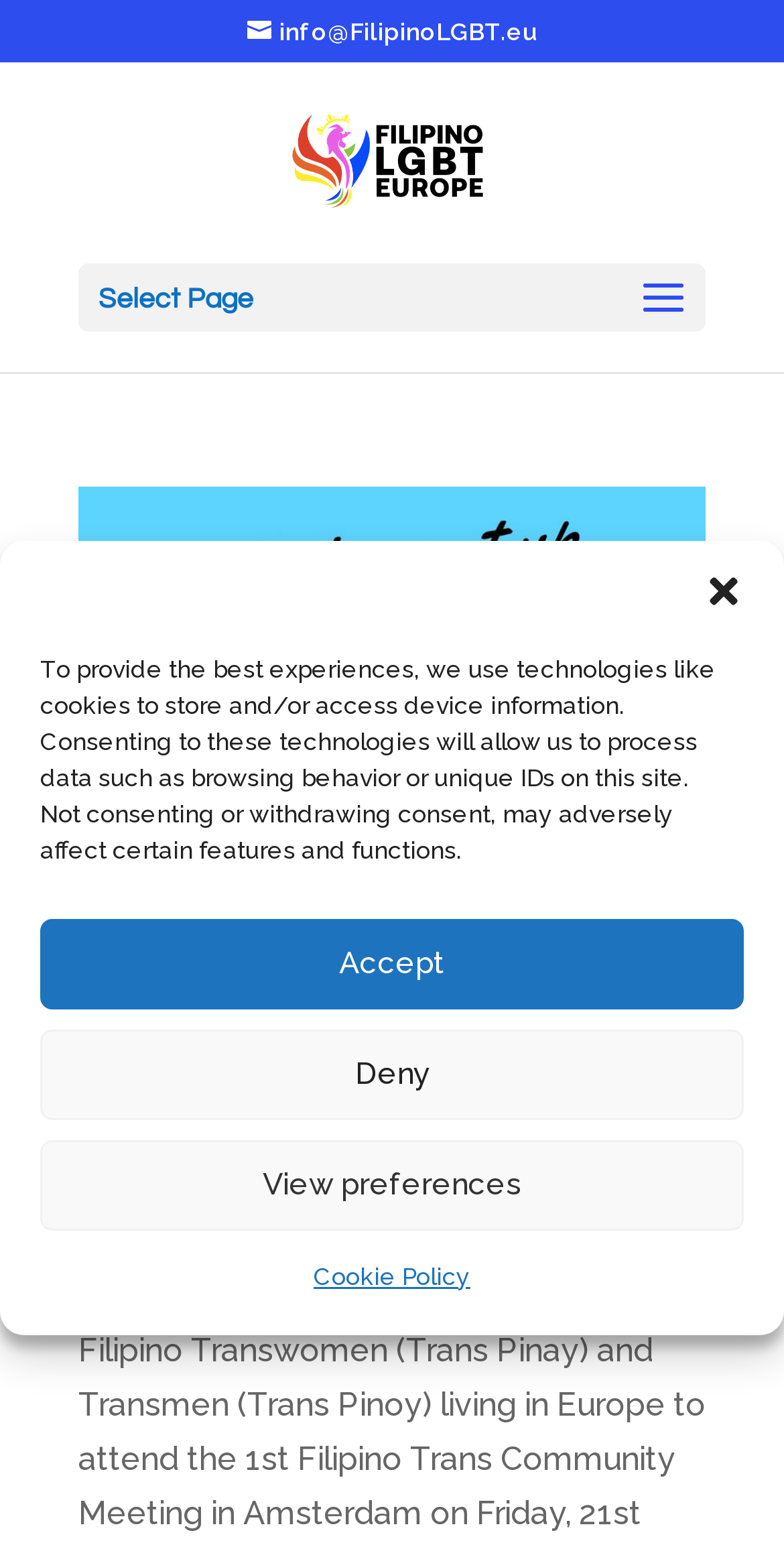Using the webpage screenshot, find the UI element described by alt="Filipino LGBT Europe". Provide the bounding box coordinates in the format (top-left x, top-left y, bottom-right x, bottom-right y), ensuring all values are floating point numbers between 0 and 1.

[0.351, 0.094, 0.649, 0.115]